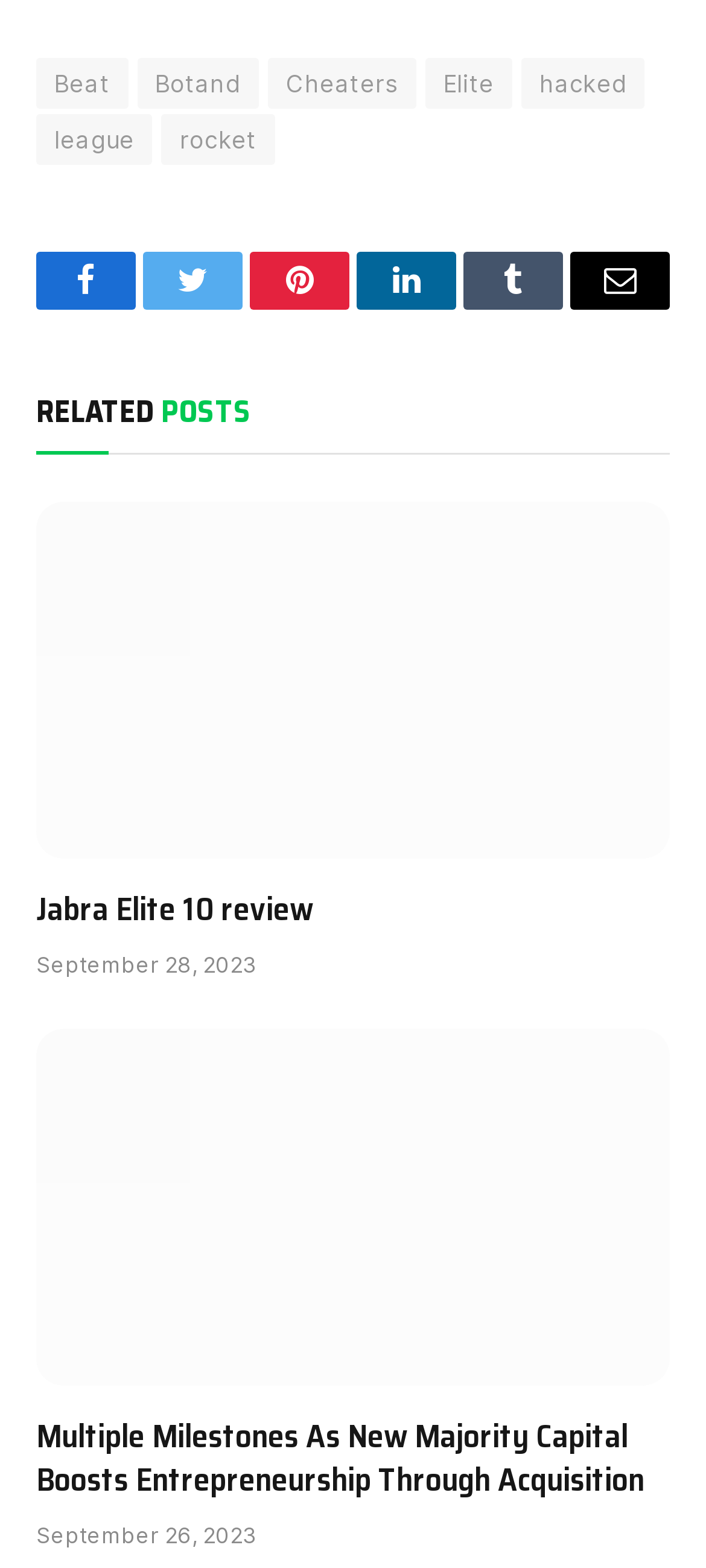Find the bounding box coordinates for the UI element that matches this description: "Neither Nor Pronoun Agreement".

None